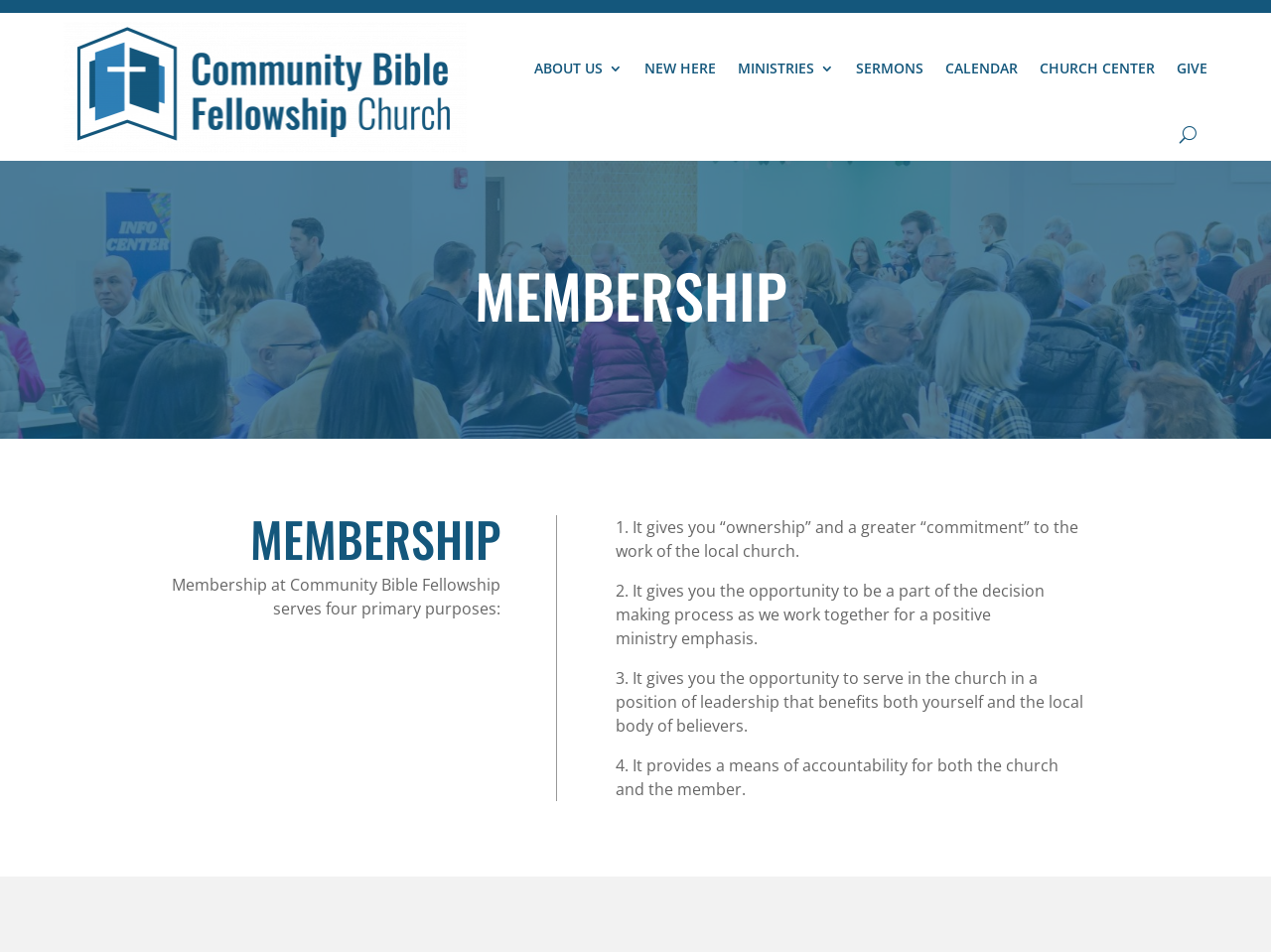Identify the bounding box for the UI element specified in this description: "parent_node: ABOUT US". The coordinates must be four float numbers between 0 and 1, formatted as [left, top, right, bottom].

[0.928, 0.122, 0.941, 0.16]